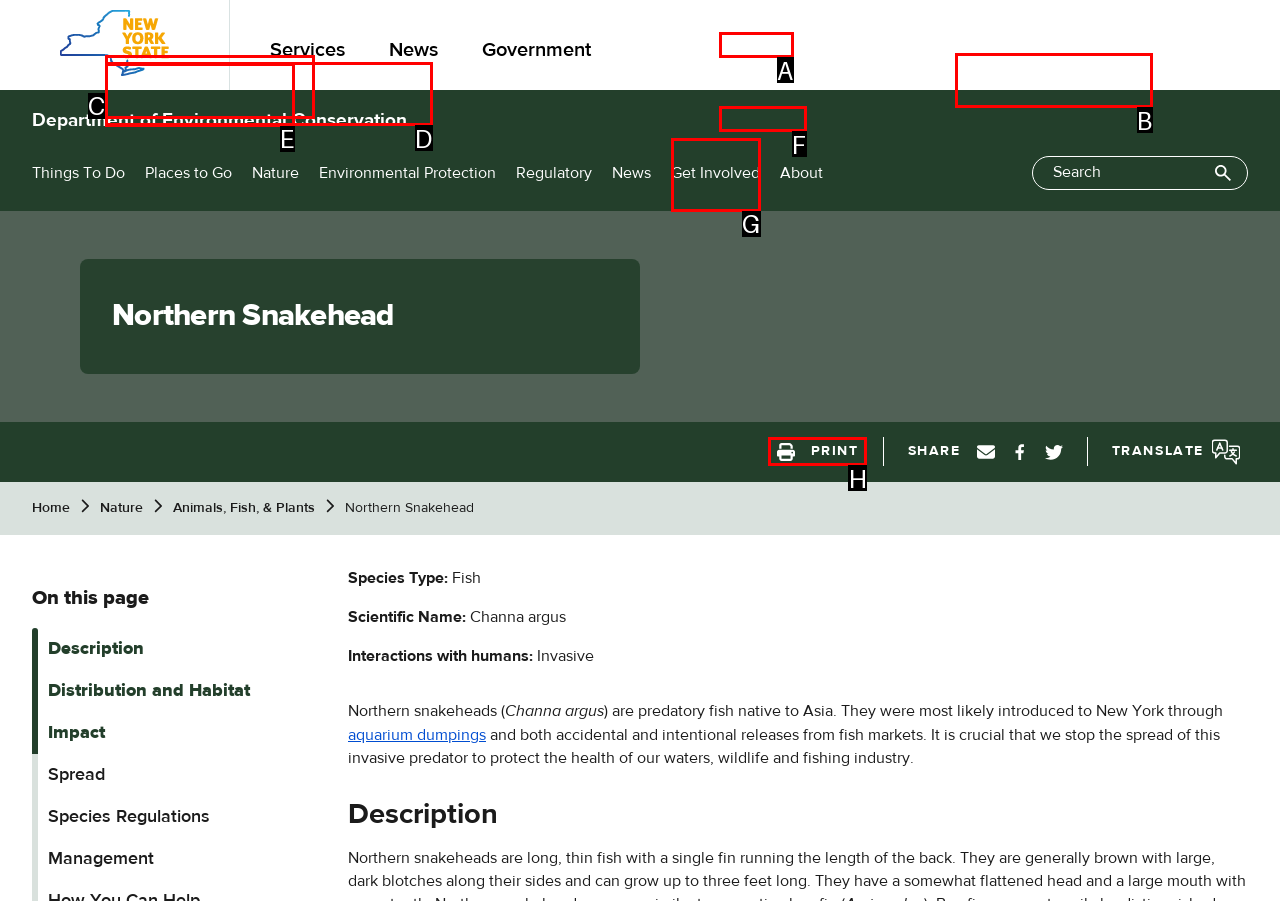From the options provided, determine which HTML element best fits the description: Environmental Protection Fund (EPF). Answer with the correct letter.

B